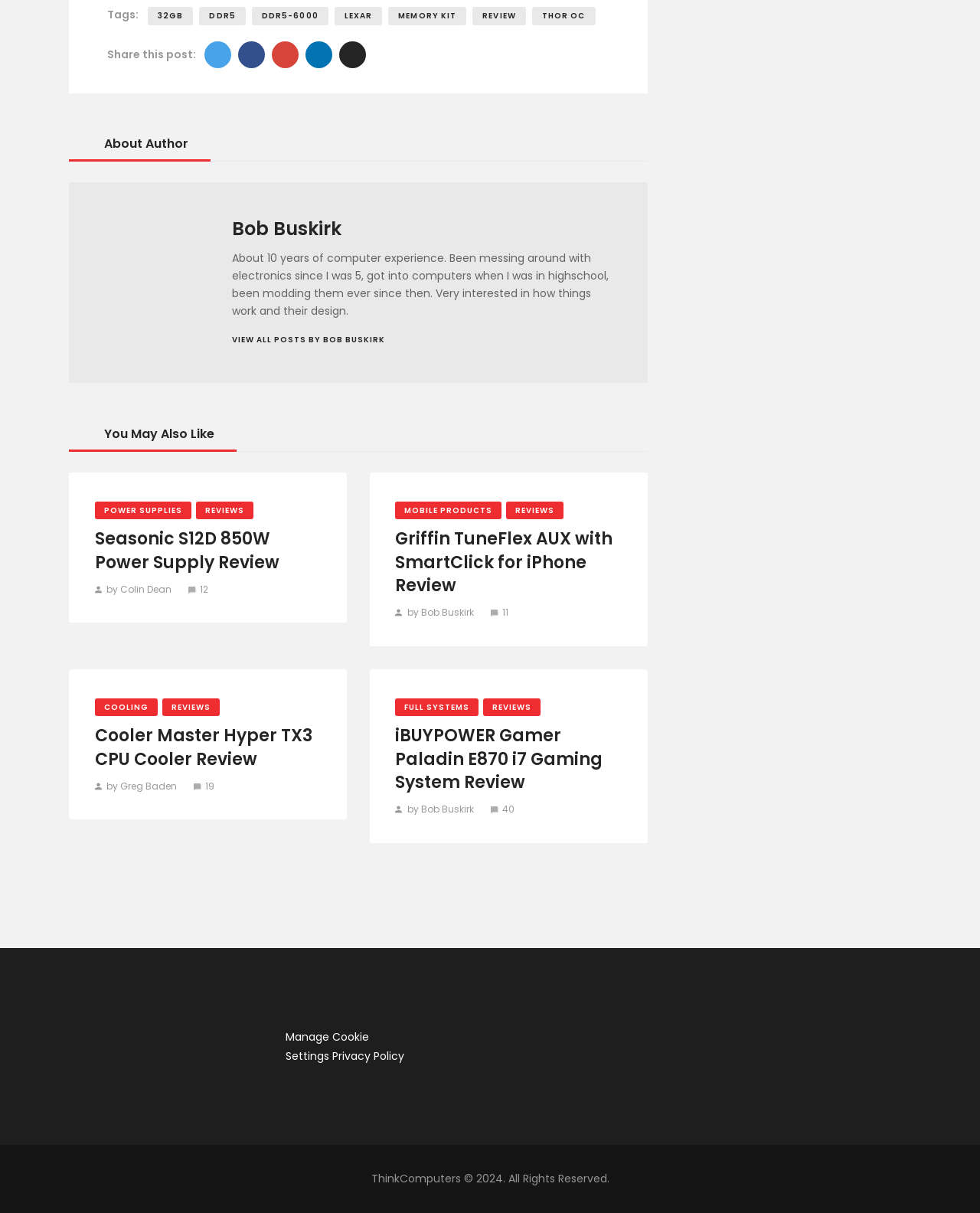What is the name of the power supply reviewed?
Based on the image, answer the question with a single word or brief phrase.

Seasonic S12D 850W